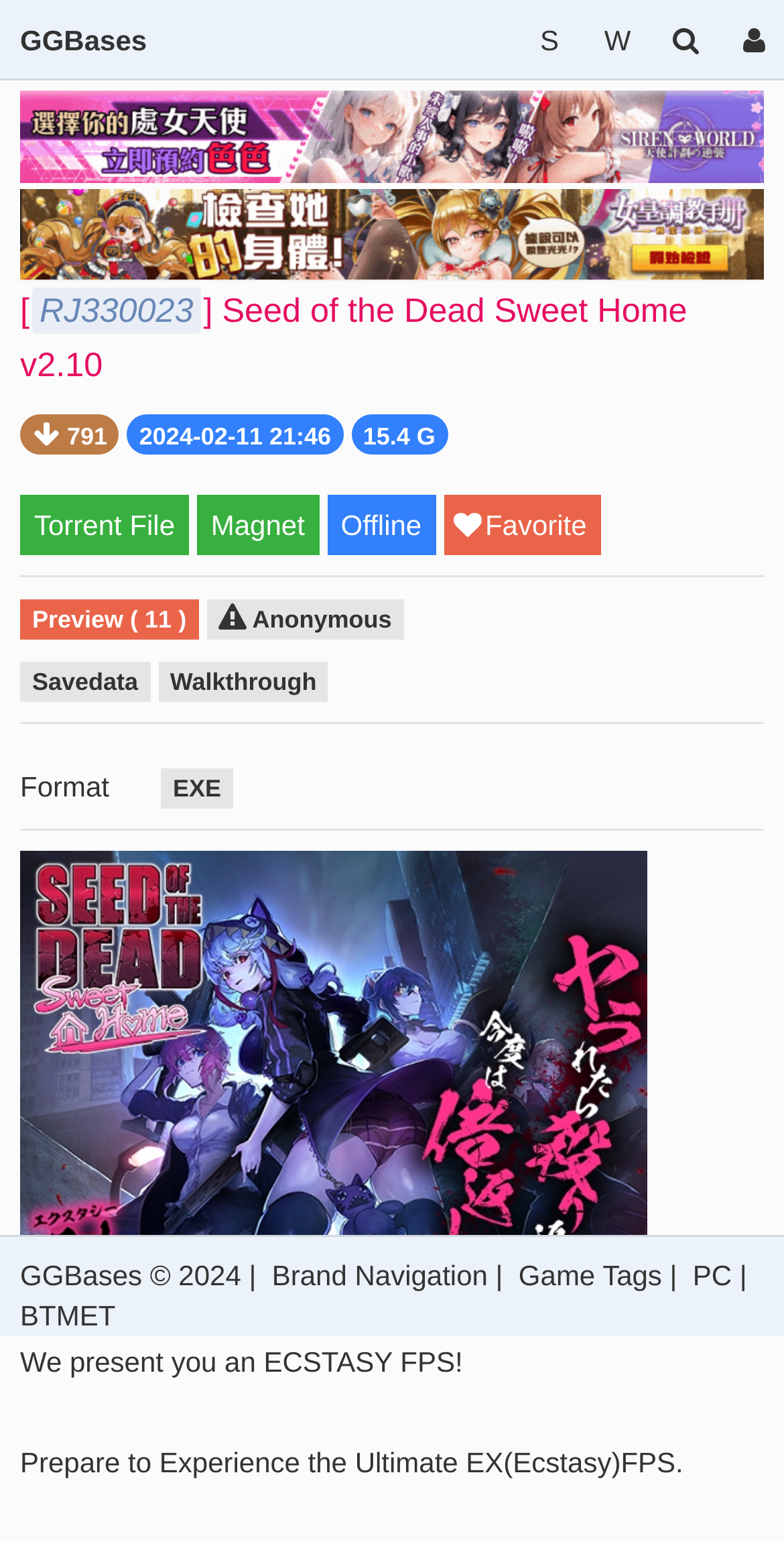Identify the bounding box coordinates for the element you need to click to achieve the following task: "Click the Torrent File button". The coordinates must be four float values ranging from 0 to 1, formatted as [left, top, right, bottom].

[0.026, 0.321, 0.241, 0.36]